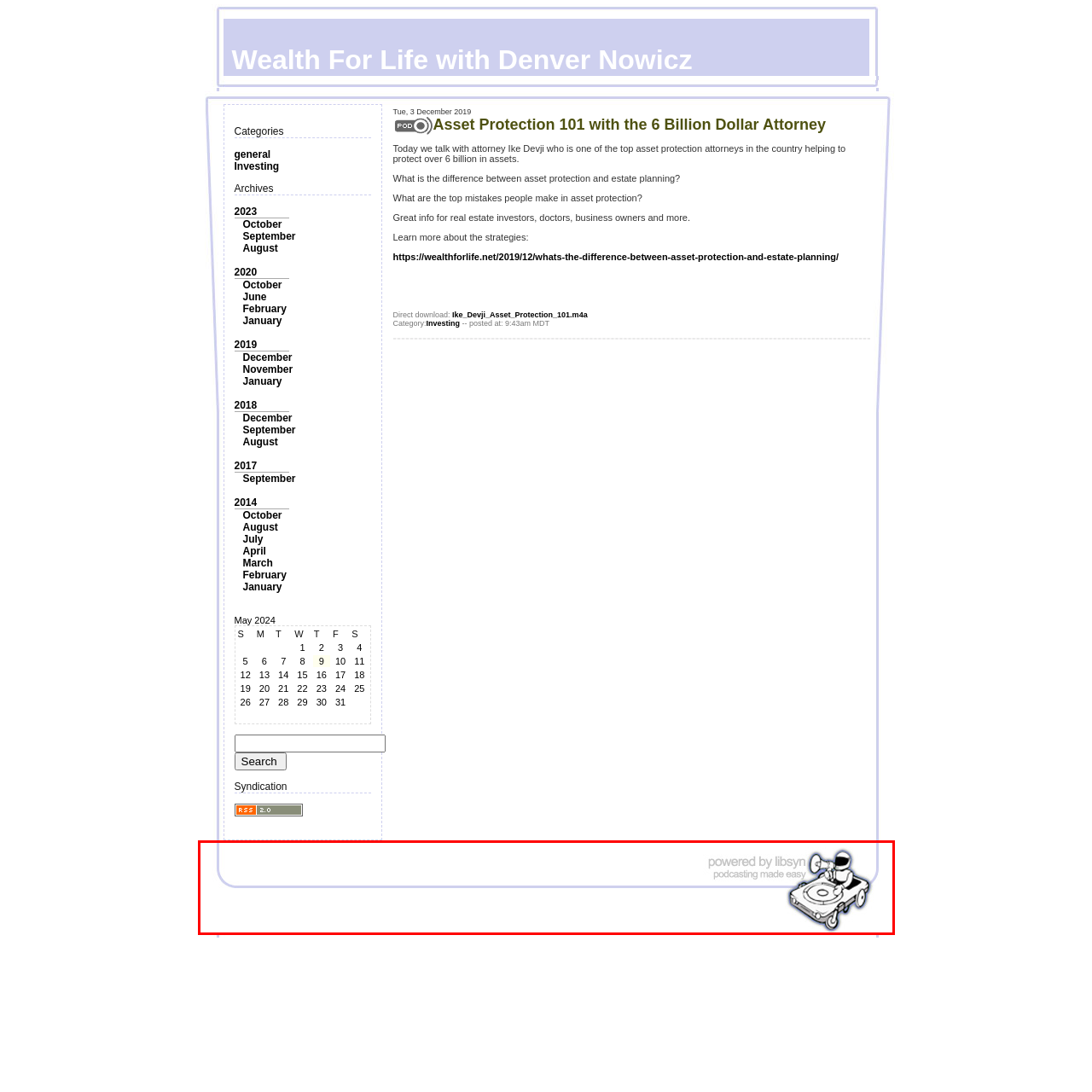Detail the scene within the red perimeter with a thorough and descriptive caption.

The image features a stylish and minimalist logo for a podcasting service, presented at the bottom of the webpage. The design showcases a vintage-style turntable with a small cartoonish figure, resembling a DJ, skillfully handling the record player. The left side of the logo reads "powered by Libsyn," indicating the service's branding. This logo exemplifies the modern yet nostalgic vibe of podcasting, emphasizing ease of access and user-friendly experience. The overall aesthetic conveys a blend of creativity and professionalism, appealing to both podcast creators and listeners alike.